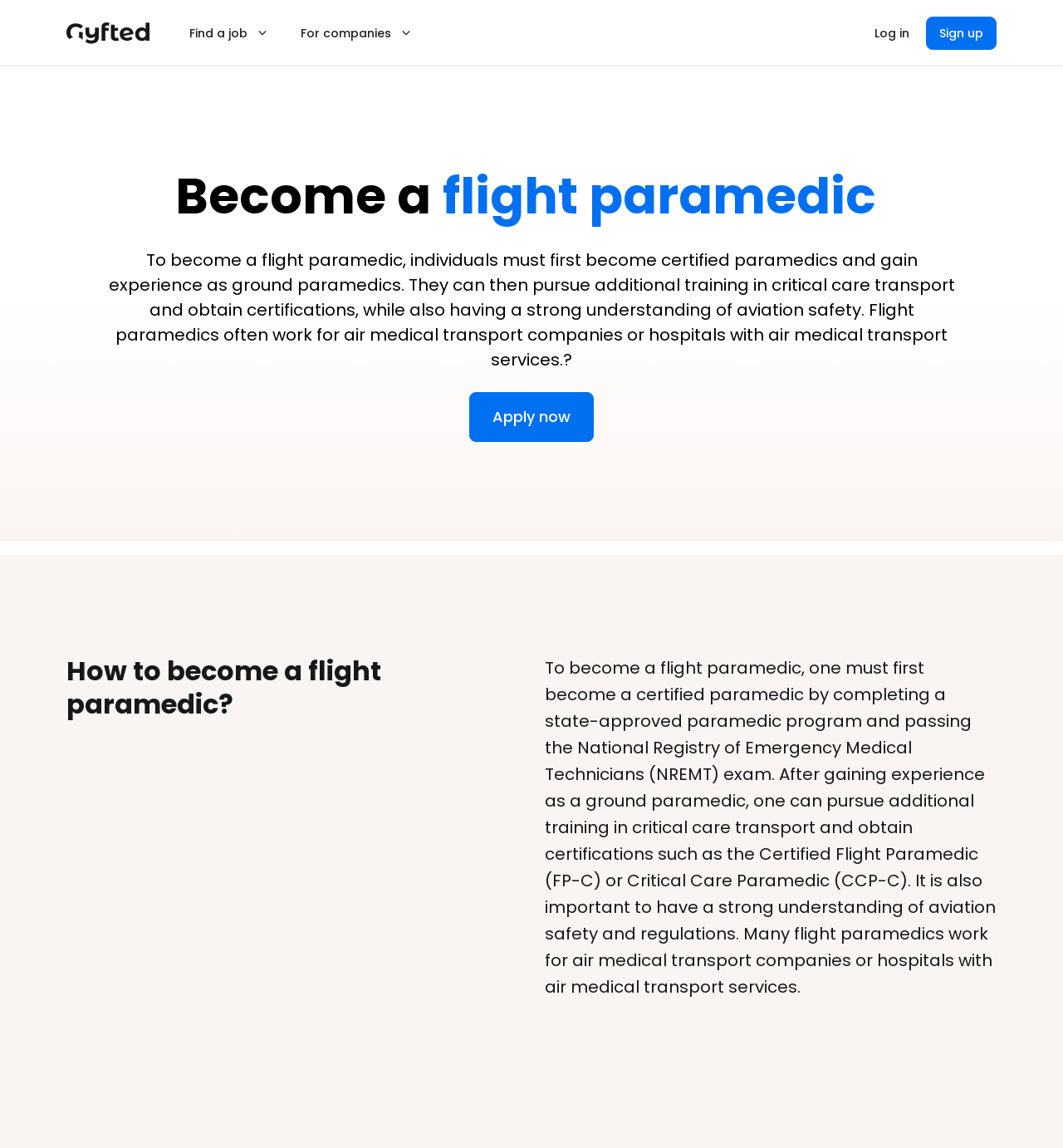Find the UI element described as: "For companies" and predict its bounding box coordinates. Ensure the coordinates are four float numbers between 0 and 1, [left, top, right, bottom].

[0.27, 0.014, 0.402, 0.043]